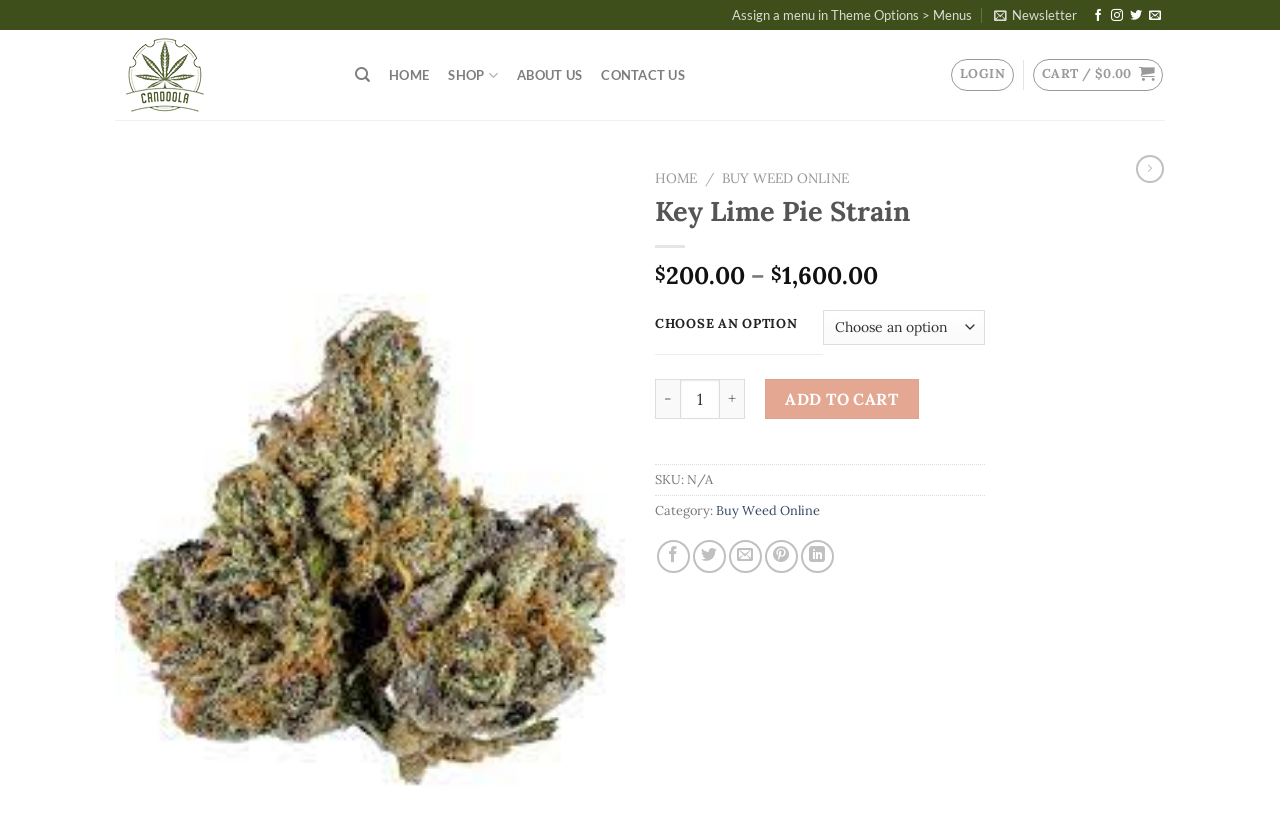Determine the bounding box coordinates of the region I should click to achieve the following instruction: "View shopping cart". Ensure the bounding box coordinates are four float numbers between 0 and 1, i.e., [left, top, right, bottom].

[0.807, 0.072, 0.909, 0.11]